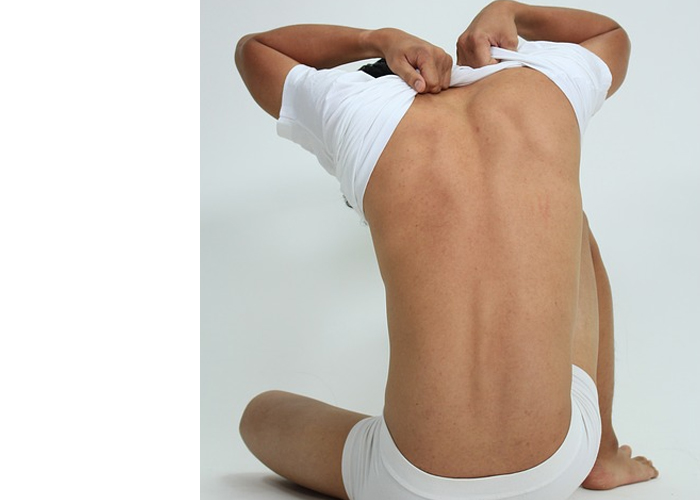Provide a comprehensive description of the image.

The image depicts an individual in a white shirt and undergarments, positioned with their back facing the viewer as they pull their shirt upwards. This pose suggests a focus on personal grooming or a desire to inspect the back area, which aligns with common concerns about unwanted hair. This is particularly relevant to laser hair removal processes, as highlighted in the context of Laser Smooth Company, a service specializing in effective hair removal techniques for various body areas, including typically less visible spots. The image captures a moment reflective of the everyday experiences shared by many seeking solutions for unexpected hair growth, emphasizing the importance of self-care and confidence in one’s appearance.